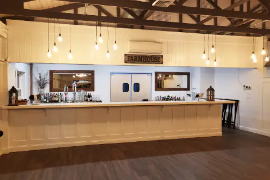Provide a short answer to the following question with just one word or phrase: What is the purpose of the large mirrors in the background?

To make the area feel more spacious